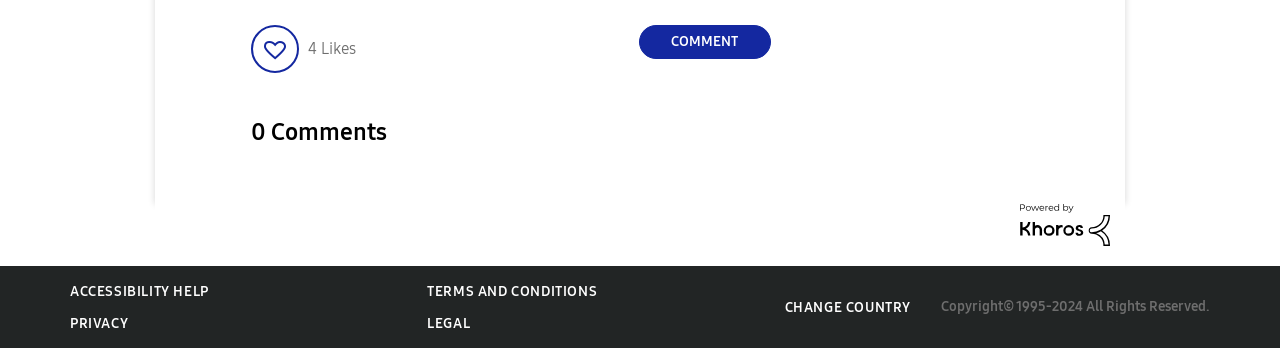Determine the bounding box coordinates of the clickable element to complete this instruction: "Get accessibility help". Provide the coordinates in the format of four float numbers between 0 and 1, [left, top, right, bottom].

[0.055, 0.813, 0.163, 0.862]